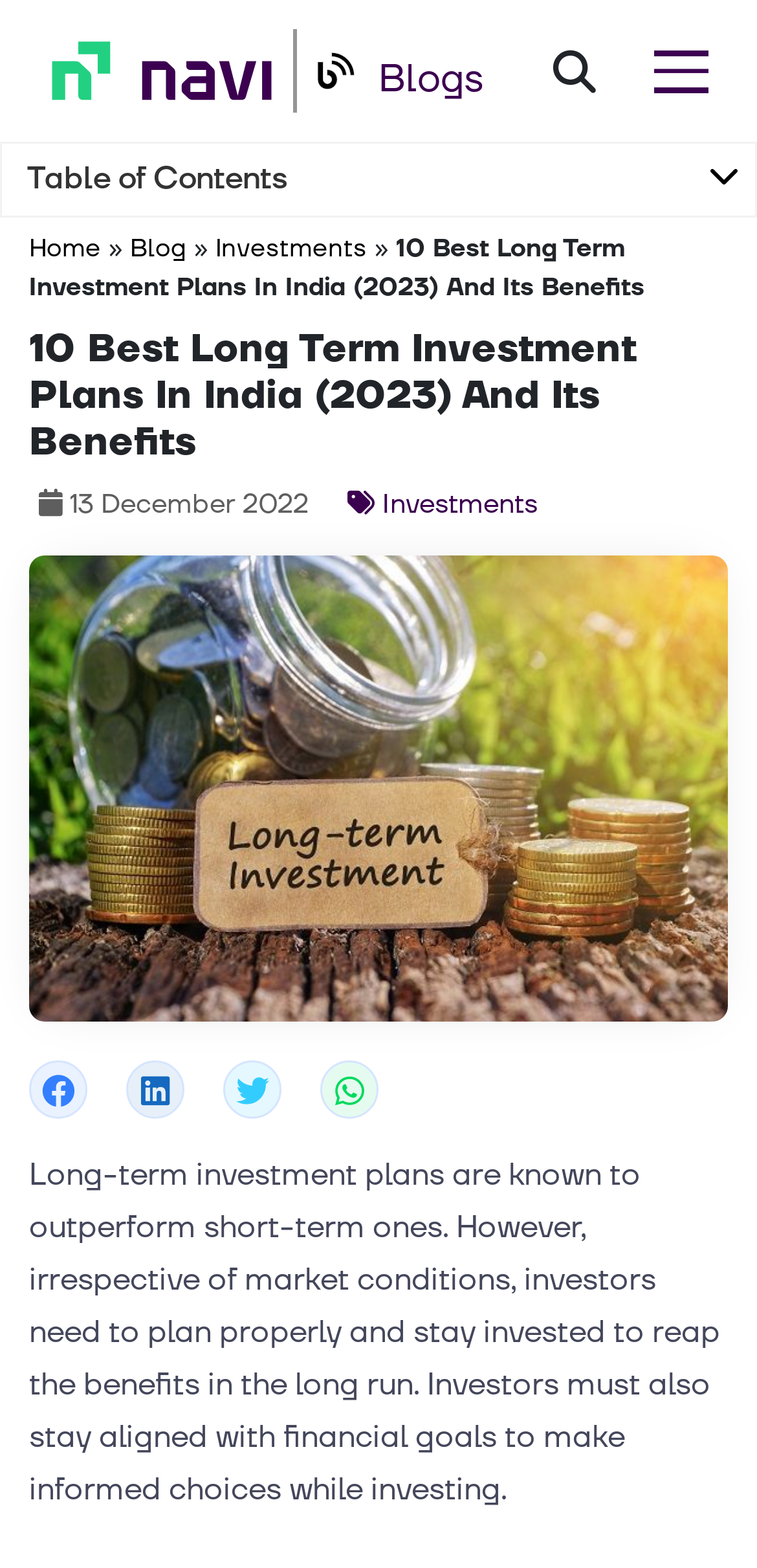How many navigation links are there?
Based on the content of the image, thoroughly explain and answer the question.

I counted the number of navigation links by looking at the links 'Home', 'Blog', 'Investments', and 'NAVI-pedia' which are located at the top of the webpage.